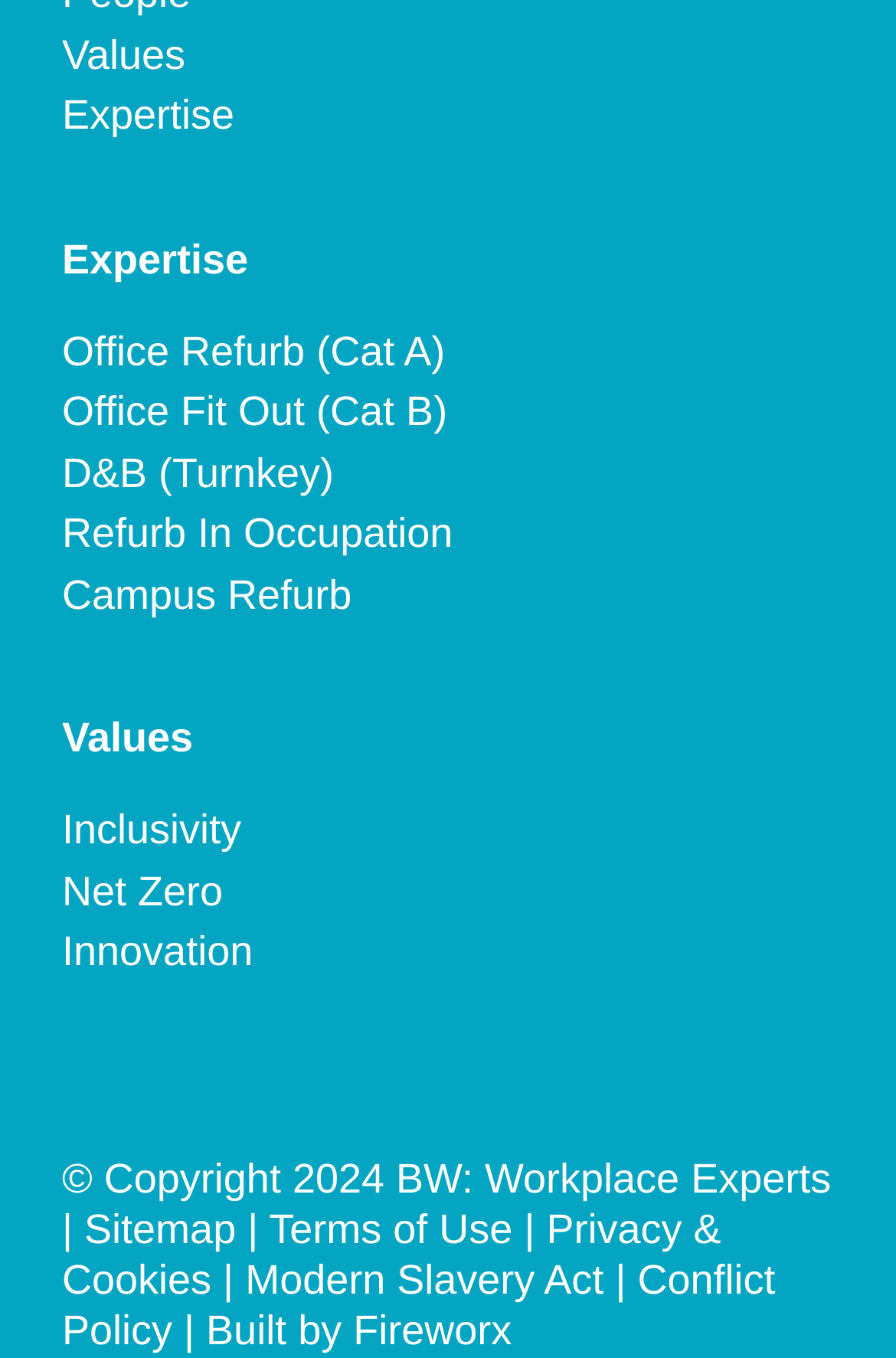Please provide a comprehensive answer to the question based on the screenshot: How many links are there in the footer section?

The footer section of the webpage contains 5 links, namely 'Sitemap', 'Terms of Use', 'Privacy & Cookies', 'Modern Slavery Act', and 'Conflict Policy', which are located at the bottom of the webpage and have y-coordinates greater than 0.85.